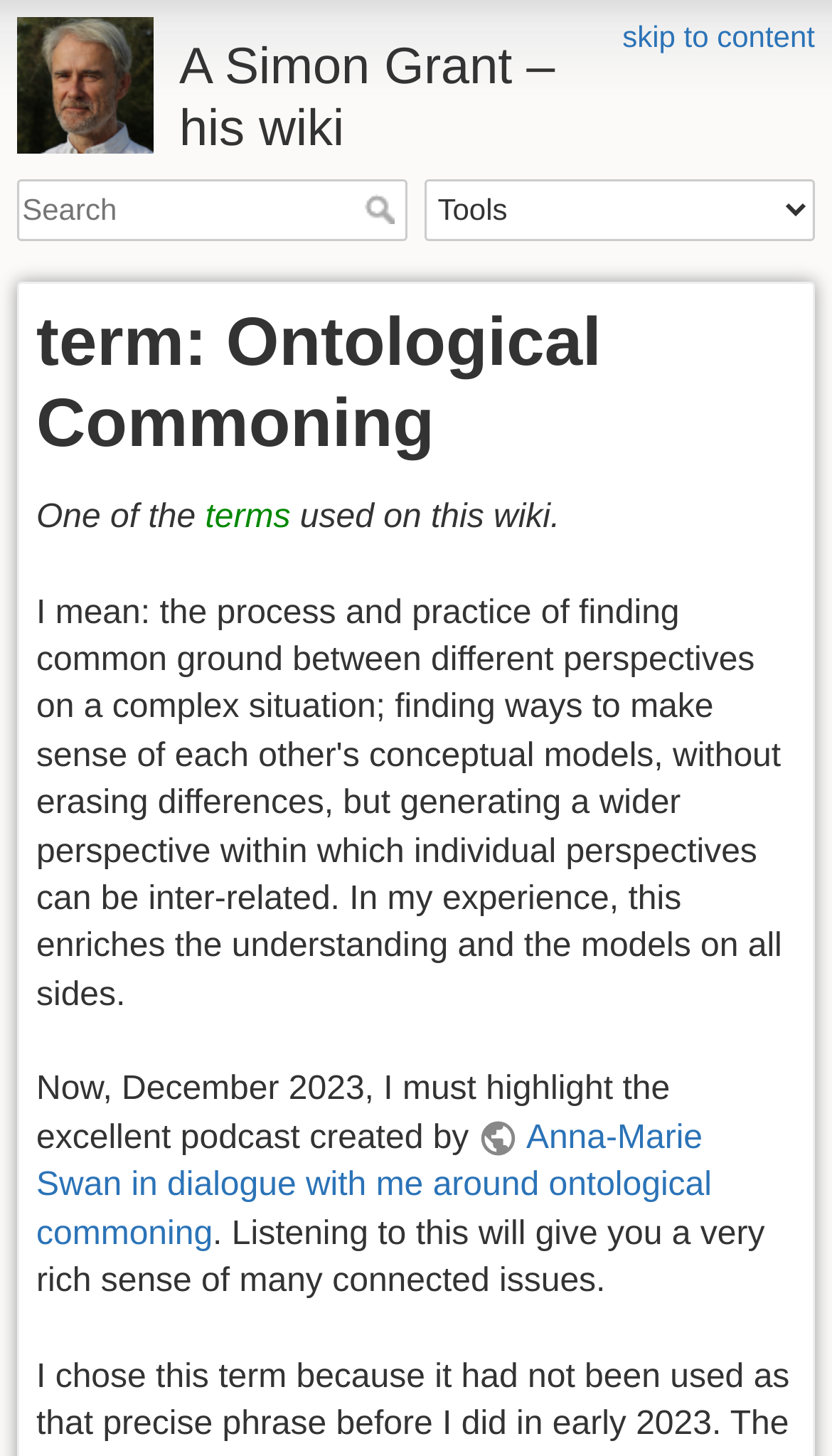What is the topic of the podcast mentioned?
Refer to the image and provide a one-word or short phrase answer.

ontological commoning